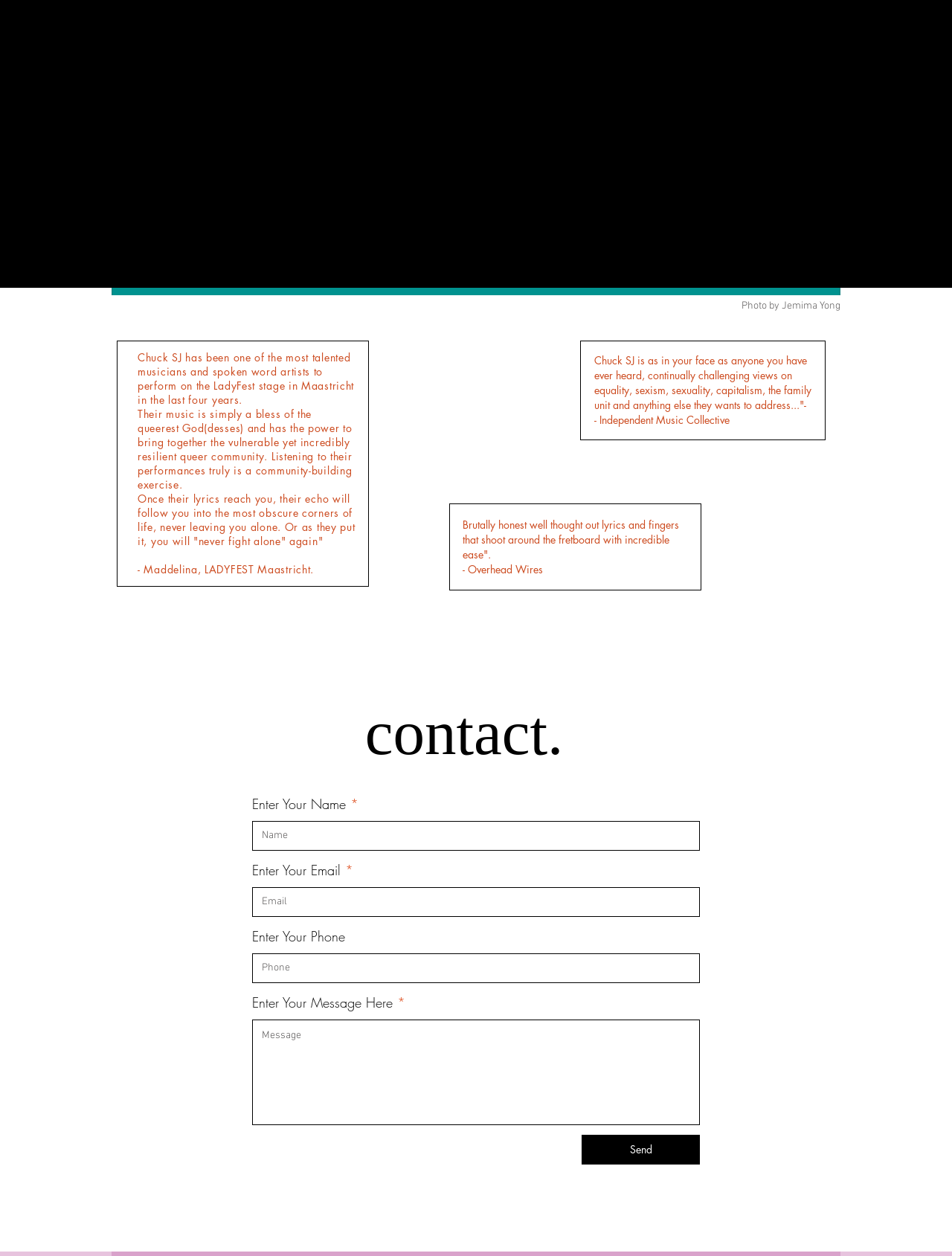Answer this question in one word or a short phrase: What is the theme of the musician's lyrics?

Equality, sexism, sexuality, capitalism